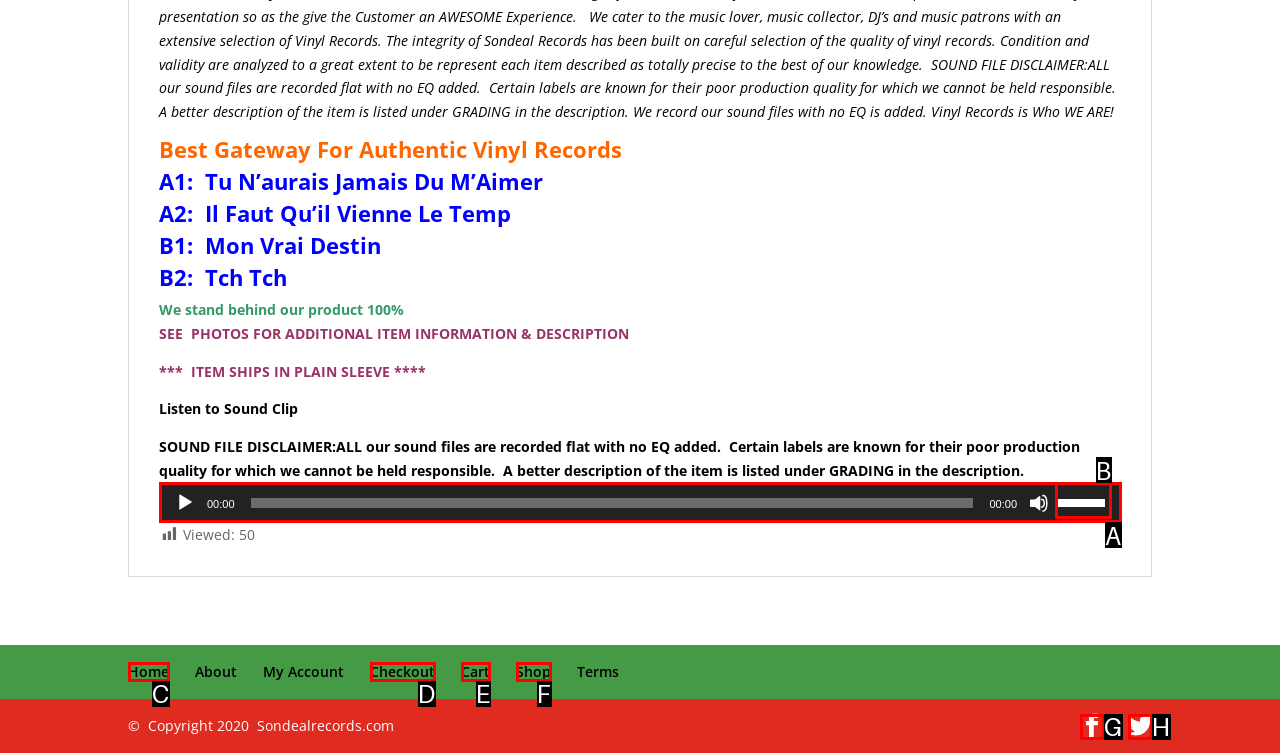Choose the HTML element that matches the description: Cart
Reply with the letter of the correct option from the given choices.

E